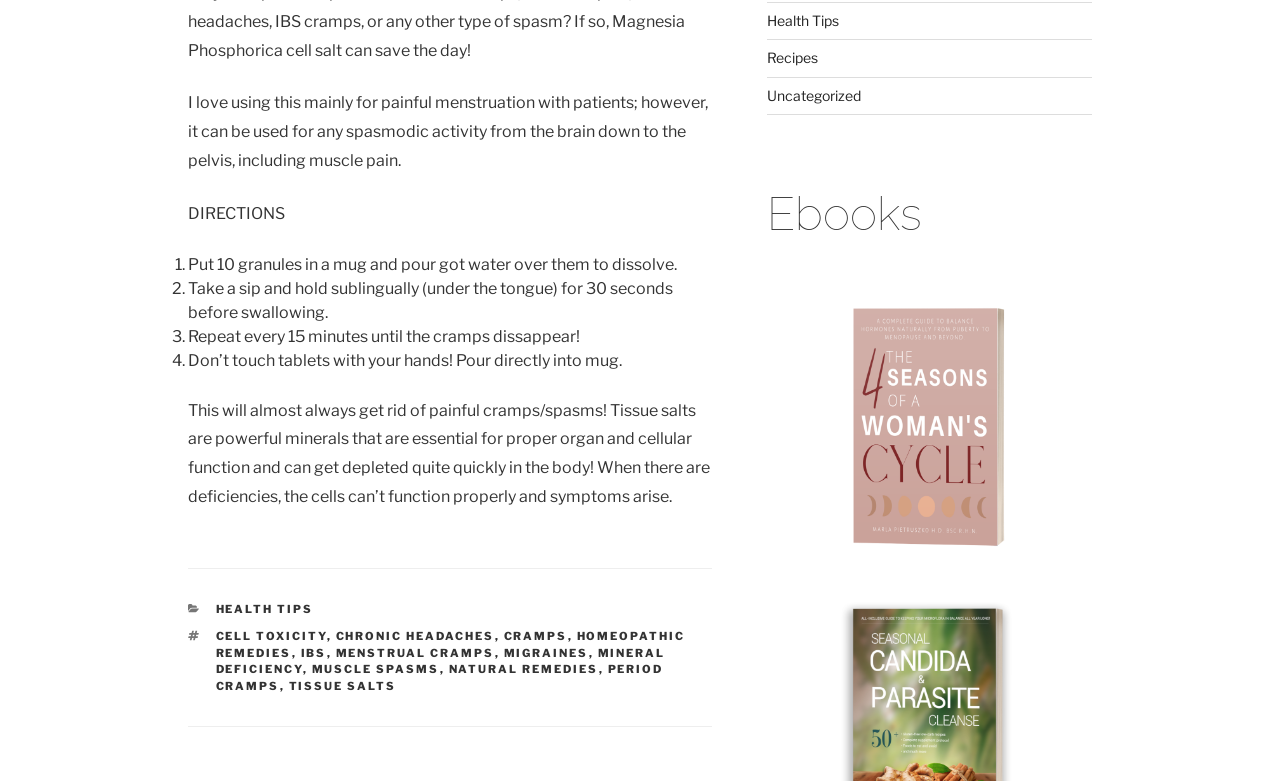What is the category of the article 'HEALTH TIPS'?
Identify the answer in the screenshot and reply with a single word or phrase.

CATEGORIES